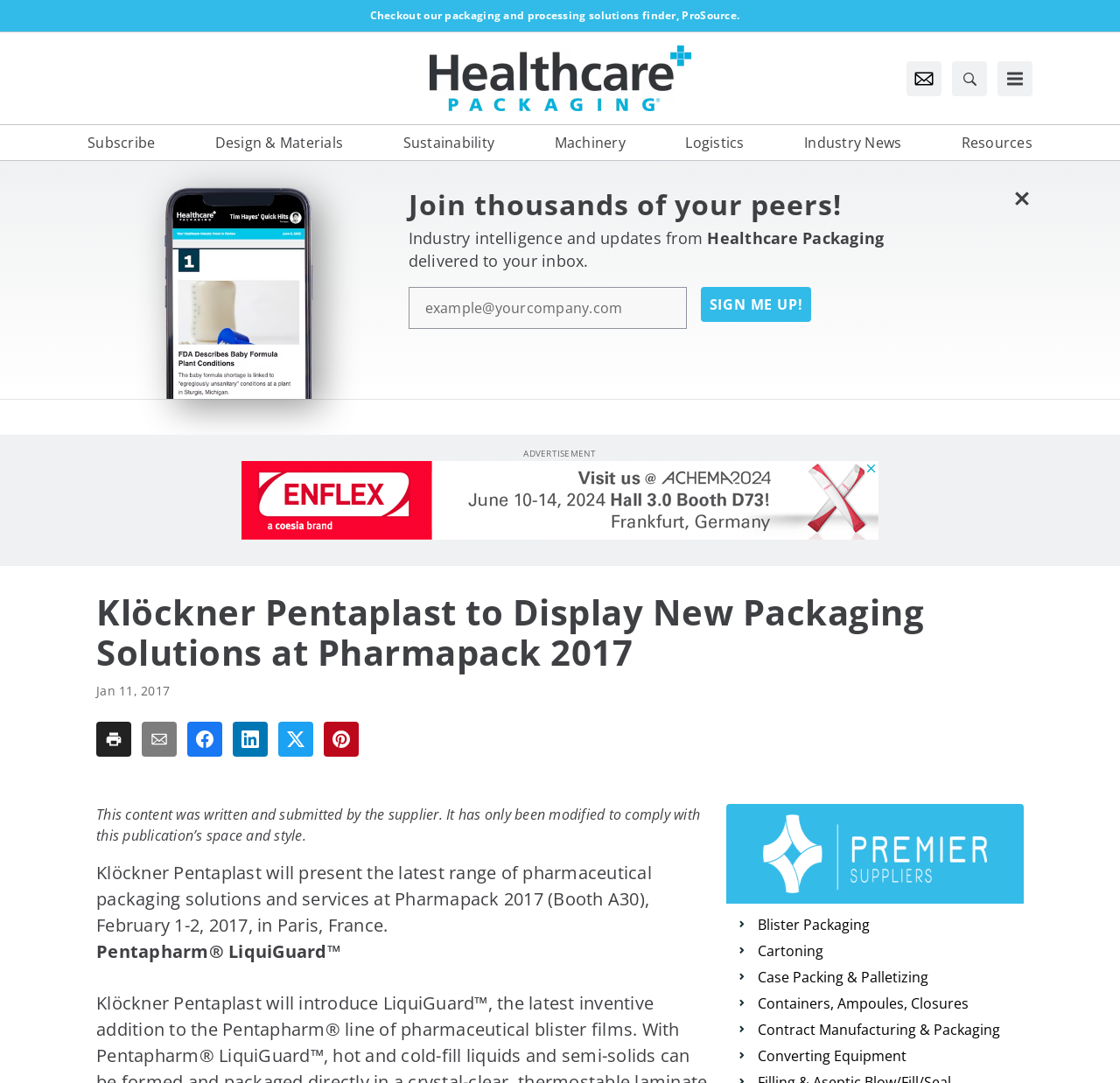Illustrate the webpage with a detailed description.

The webpage is about Klöckner Pentaplast's participation in Pharmapack 2017, a pharmaceutical packaging event. At the top, there is a navigation menu with links to various sections, including "Healthcare Packaging", "Search", and "Toggle Menu". Below this, there is a secondary navigation menu with links to "Subscribe", "Design & Materials", "Sustainability", and other topics.

On the left side, there is a promotional section with an image and a call-to-action to join a newsletter. The section is headed by the text "Industry intelligence and updates from Healthcare Packaging delivered to your inbox." There is a text box to enter an email address and a "SIGN ME UP!" button.

The main content of the page is an article about Klöckner Pentaplast's participation in Pharmapack 2017. The article is headed by a title and has a date stamp of January 11, 2017. There are social media sharing buttons below the title, including Facebook, LinkedIn, Twitter, and Pinterest.

The article itself describes Klöckner Pentaplast's products and services, including pharmaceutical packaging solutions and services. There is a disclaimer at the bottom of the article stating that the content was written and submitted by the supplier.

On the right side, there is a section with buttons for various packaging solutions, including blister packaging, cartoning, and case packing. Each button has an associated image. At the bottom of the page, there is an advertisement iframe.

Overall, the webpage is focused on promoting Klöckner Pentaplast's products and services in the pharmaceutical packaging industry, with a focus on their participation in Pharmapack 2017.